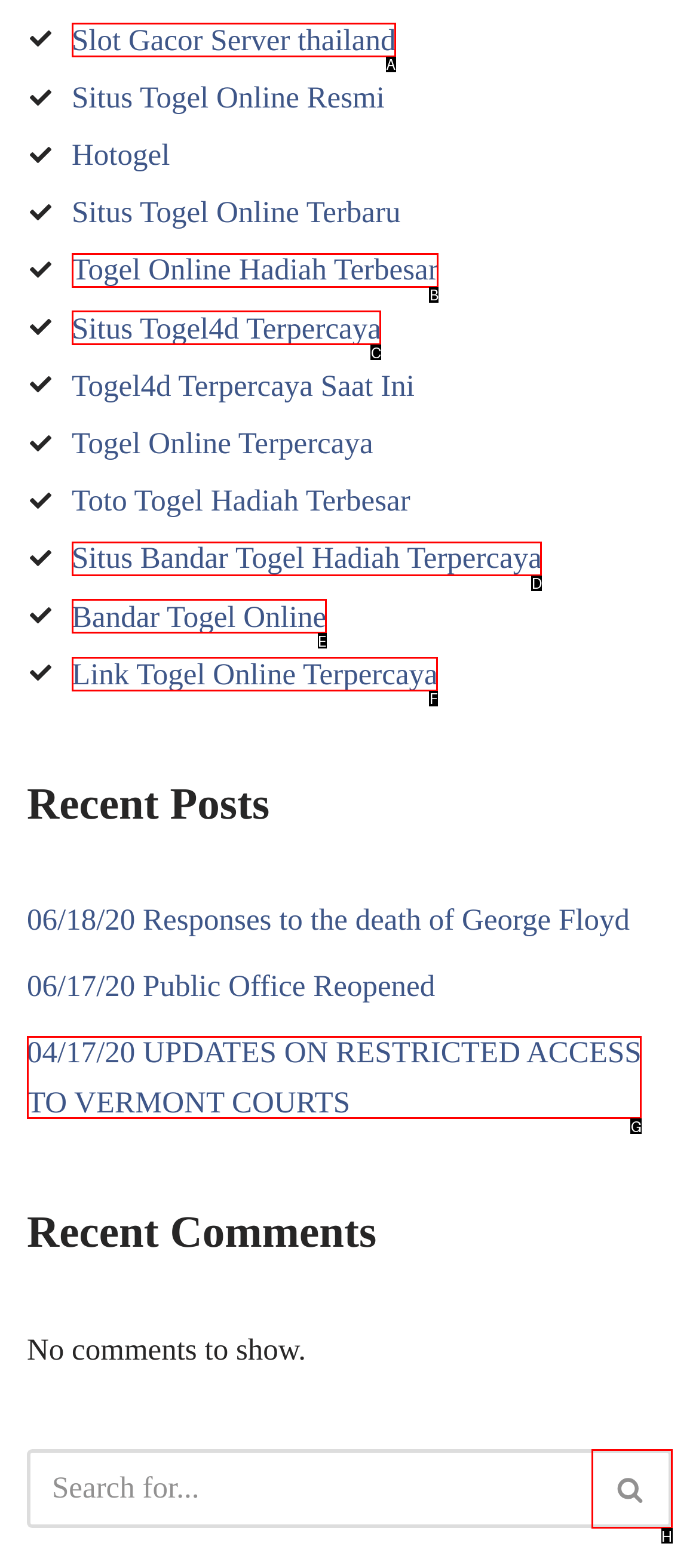Choose the letter of the UI element that aligns with the following description: Togel Online Hadiah Terbesar
State your answer as the letter from the listed options.

B